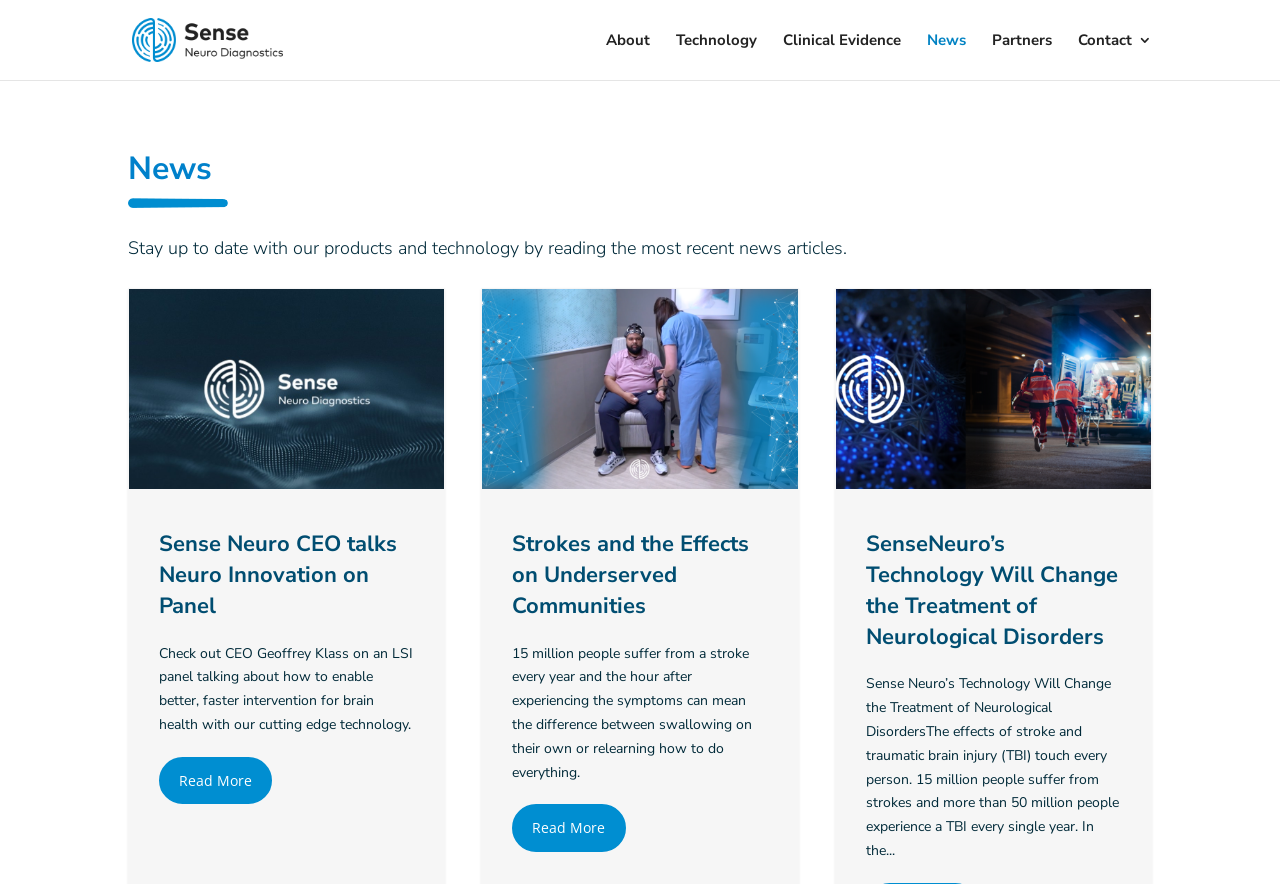Explain the contents of the webpage comprehensively.

The webpage is about Sense Neuro Diagnostics, a company focused on products and technology related to neurological devices. At the top, there is a logo of Sense Neuro Diagnostics, accompanied by a link to the company's main page. Below the logo, there is a navigation menu with links to different sections, including "About", "Technology", "Clinical Evidence", "News", "Partners", and "Contact".

The main content of the page is a news section, which displays three news articles. The first article is titled "Sense Neuro CEO talks Neuro Innovation on Panel" and features a link to read more about the topic. Below the title, there is a brief summary of the article, which mentions the company's cutting-edge technology. 

To the right of the first article, there is a second article titled "Strokes and the Effects on Underserved Communities", accompanied by an image. The article discusses the impact of strokes on underserved communities and provides a link to read more. 

The third article is titled "SenseNeuro’s Technology Will Change the Treatment of Neurological Disorders" and also features an image. The article discusses the potential of Sense Neuro's technology to revolutionize the treatment of neurological disorders, and provides a link to read more. 

Throughout the news section, there are multiple links to read more about each article, allowing users to access the full content.